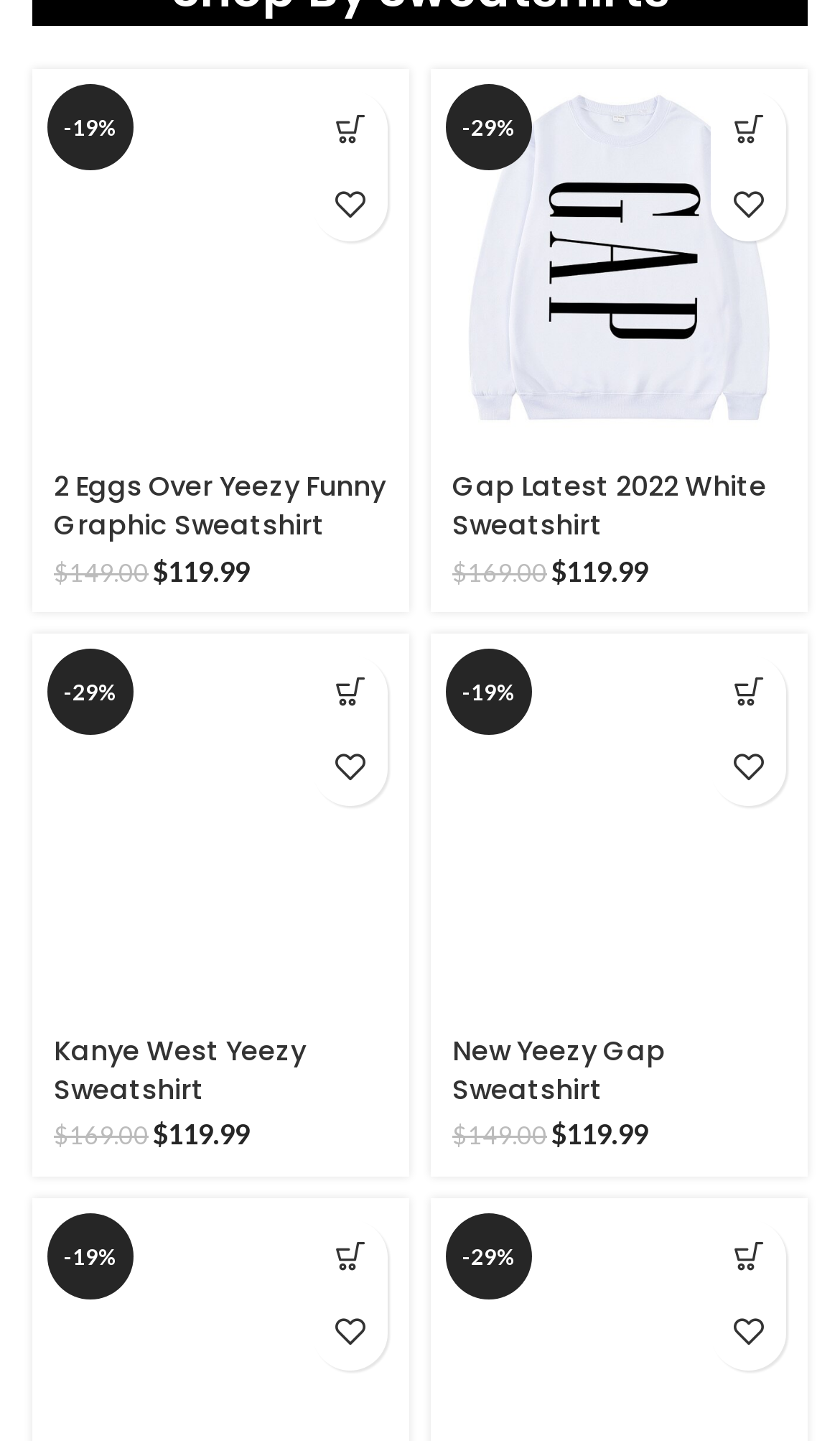What is the discount percentage for the 'Gap Latest 2022 White Sweatshirt'?
Use the information from the screenshot to give a comprehensive response to the question.

I found the discount percentage by looking at the text next to the 'Gap Latest 2022 White Sweatshirt' image, which says '-29%'.